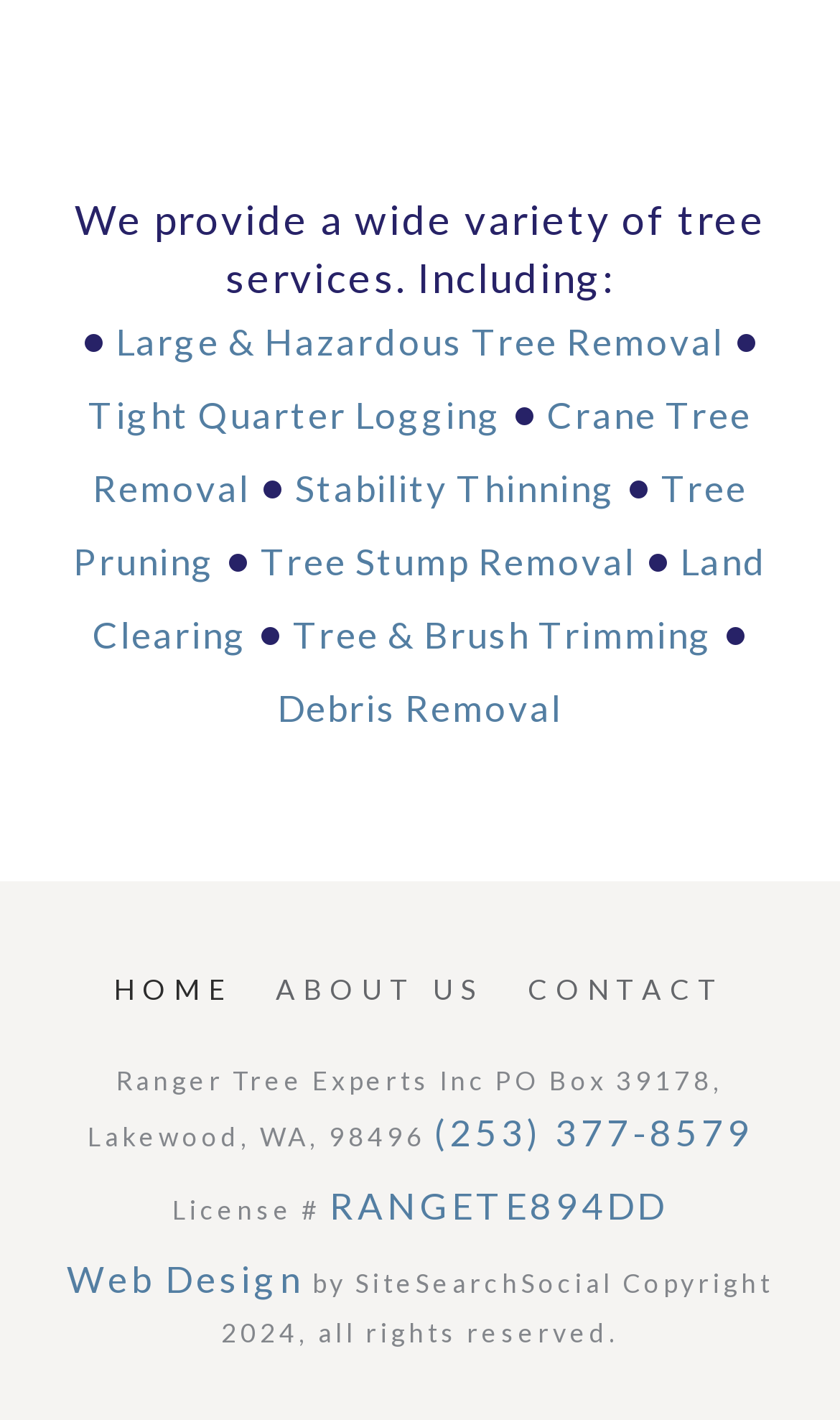Bounding box coordinates are specified in the format (top-left x, top-left y, bottom-right x, bottom-right y). All values are floating point numbers bounded between 0 and 1. Please provide the bounding box coordinate of the region this sentence describes: Tree & Brush Trimming

[0.349, 0.431, 0.849, 0.463]